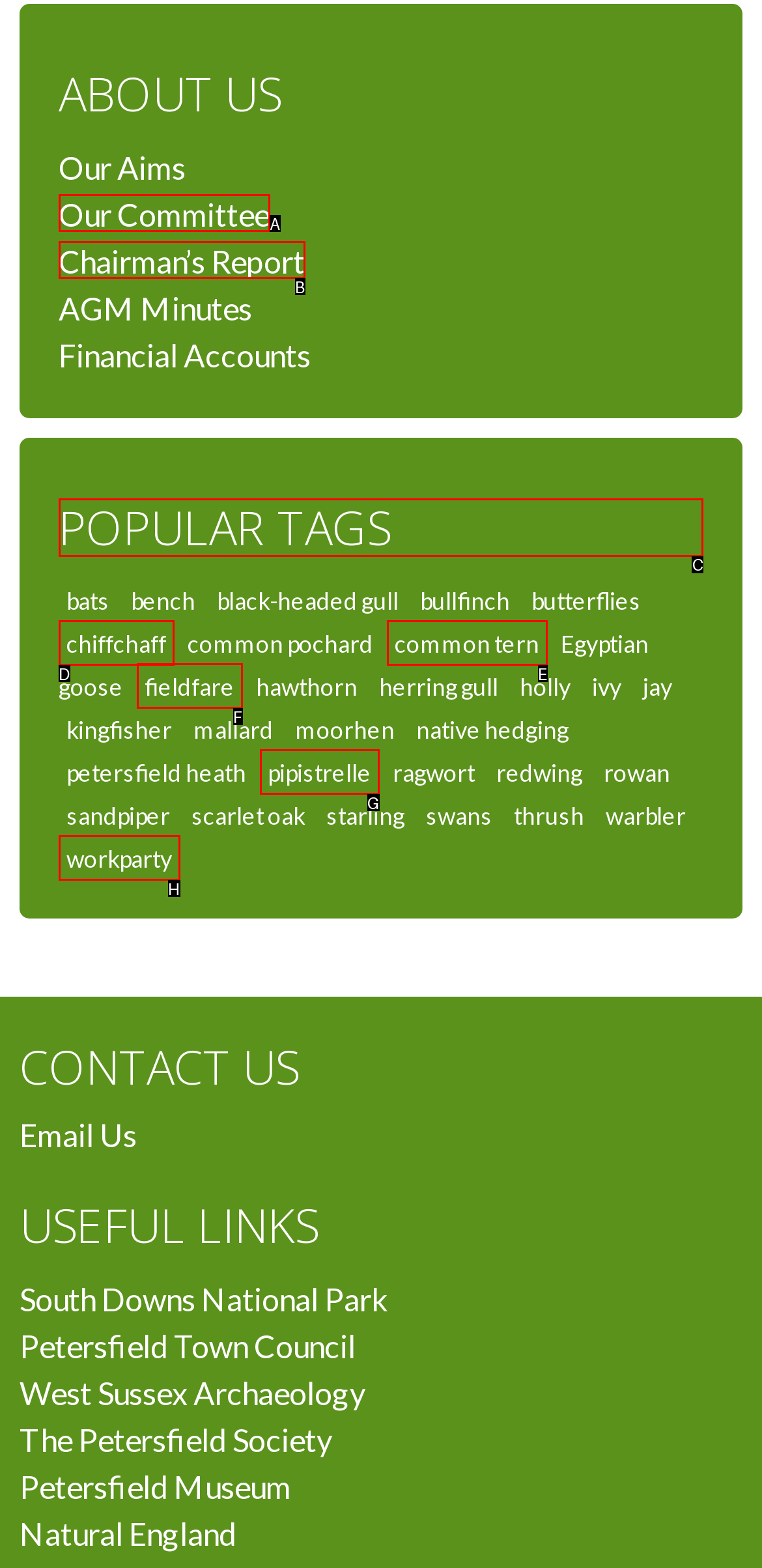Select the option I need to click to accomplish this task: Explore Popular Tags
Provide the letter of the selected choice from the given options.

C